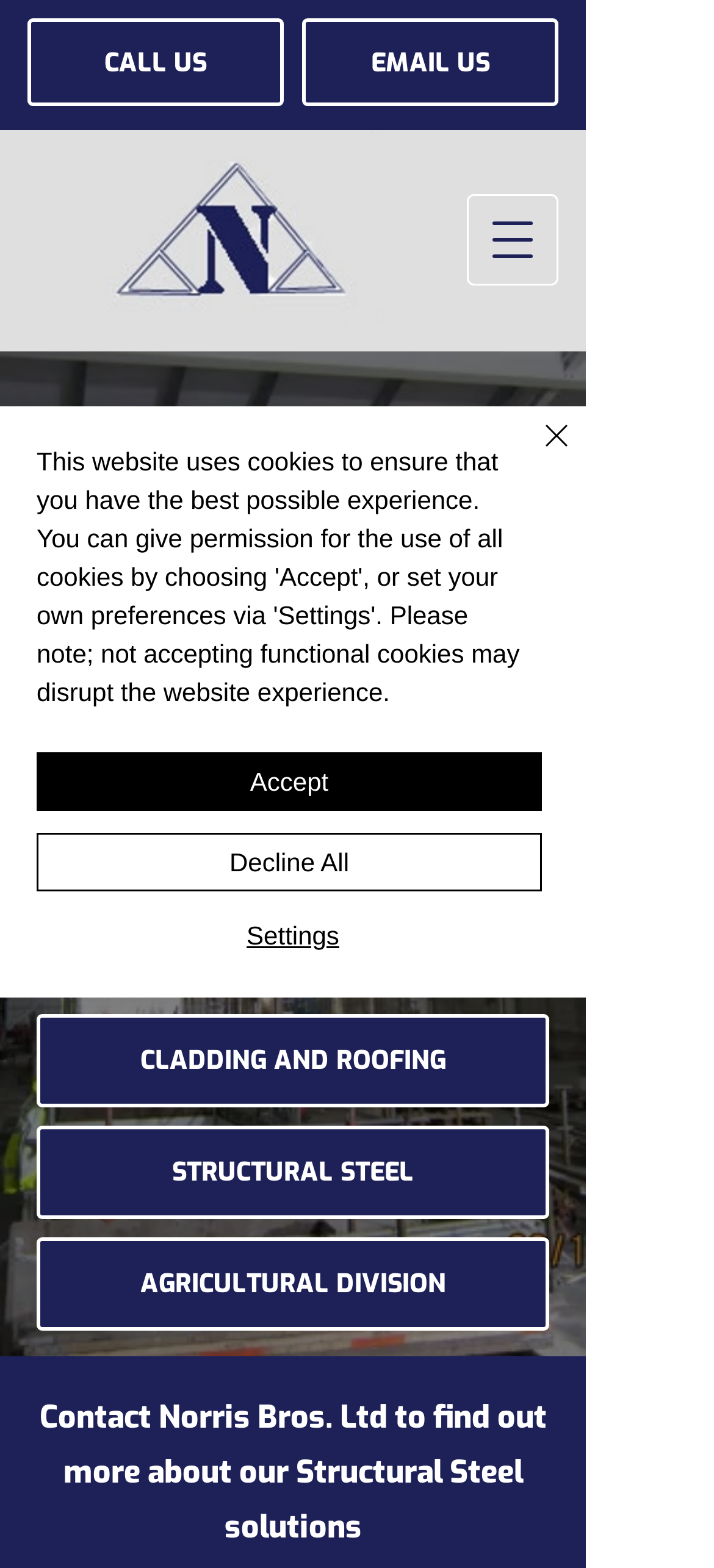Find the bounding box coordinates of the element to click in order to complete this instruction: "Click the CALL US link". The bounding box coordinates must be four float numbers between 0 and 1, denoted as [left, top, right, bottom].

[0.038, 0.012, 0.397, 0.068]